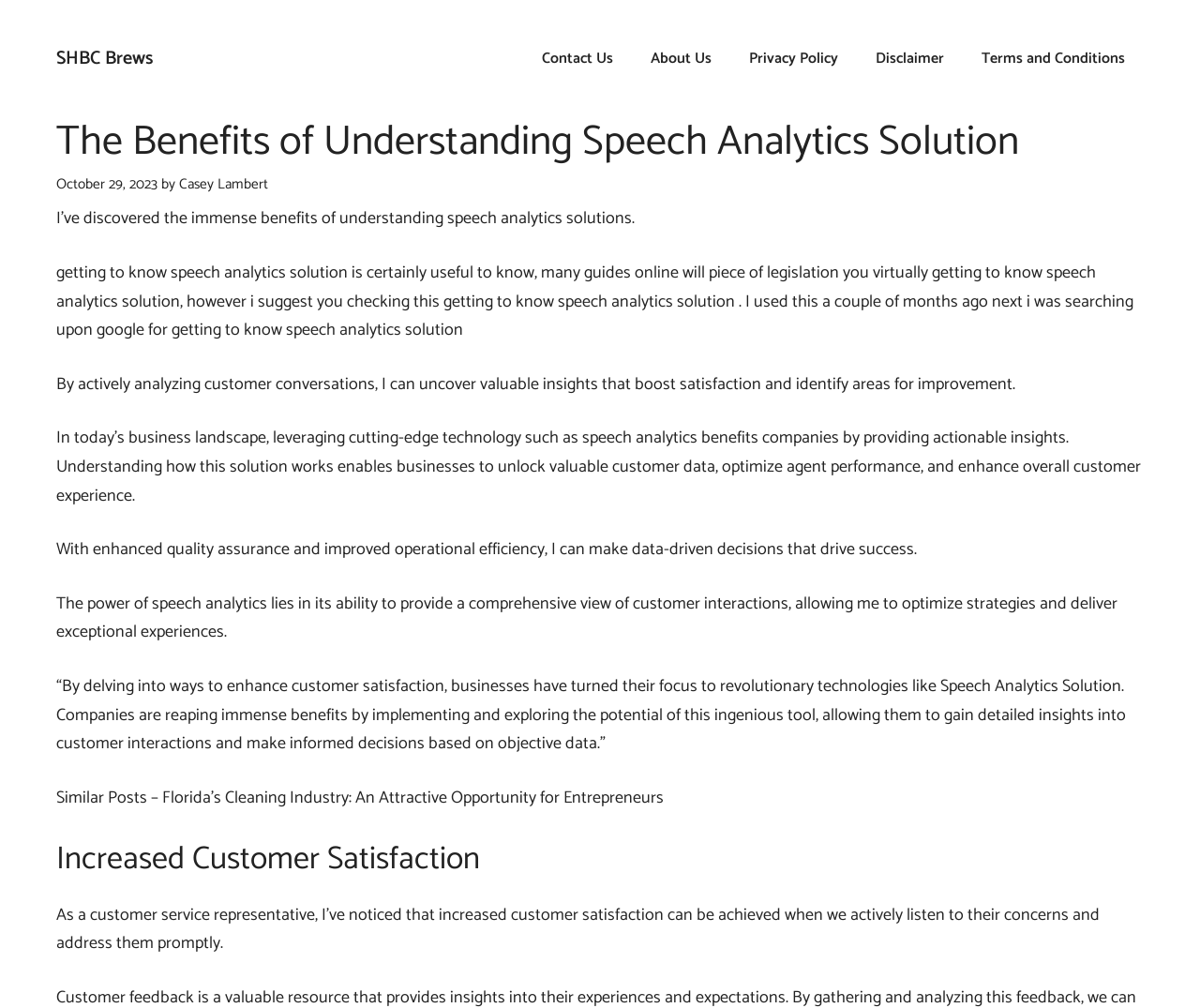What is the purpose of speech analytics?
Look at the image and answer the question with a single word or phrase.

Provide a comprehensive view of customer interactions